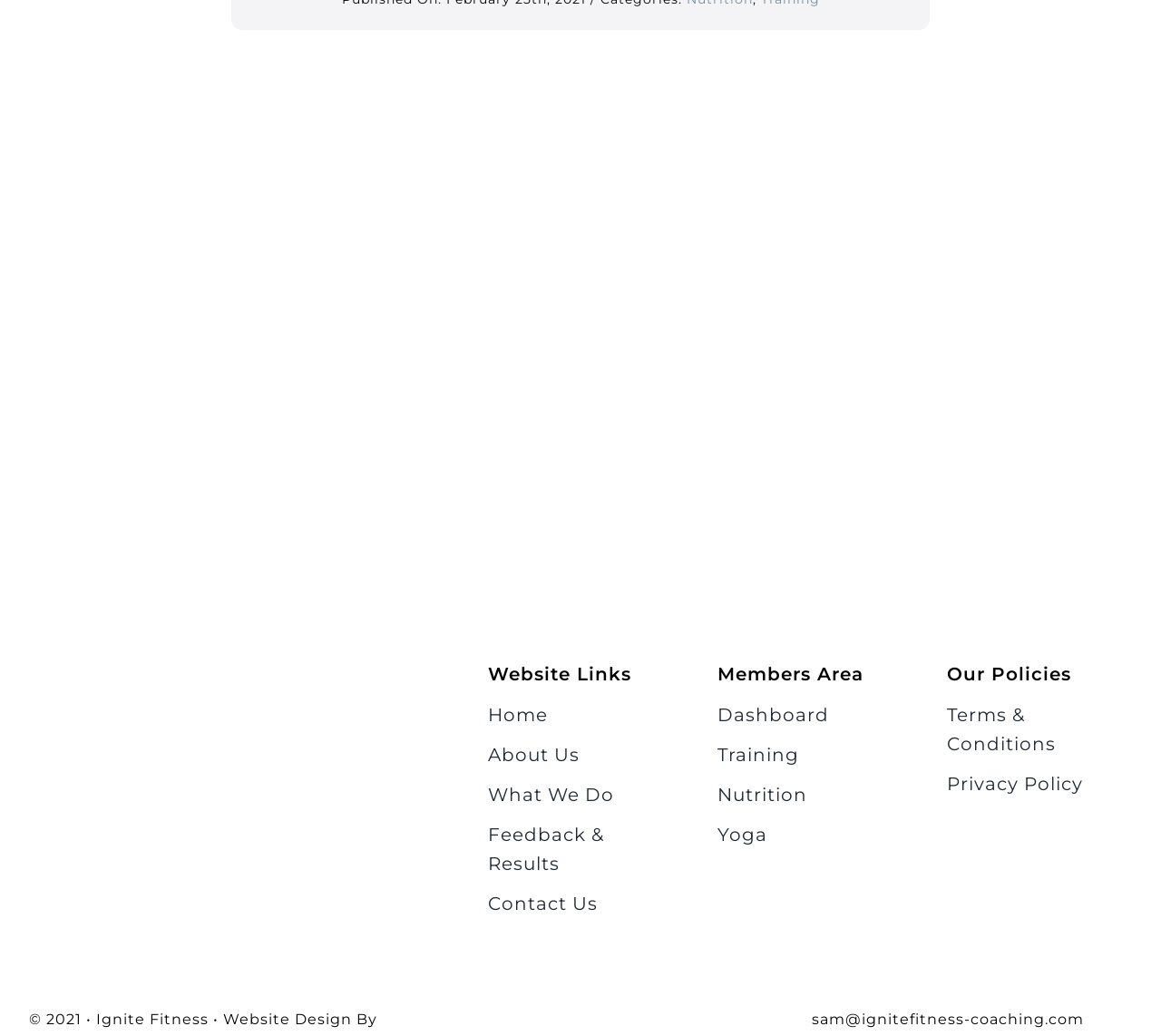Please identify the bounding box coordinates of the element that needs to be clicked to perform the following instruction: "access dashboard".

[0.618, 0.676, 0.777, 0.704]